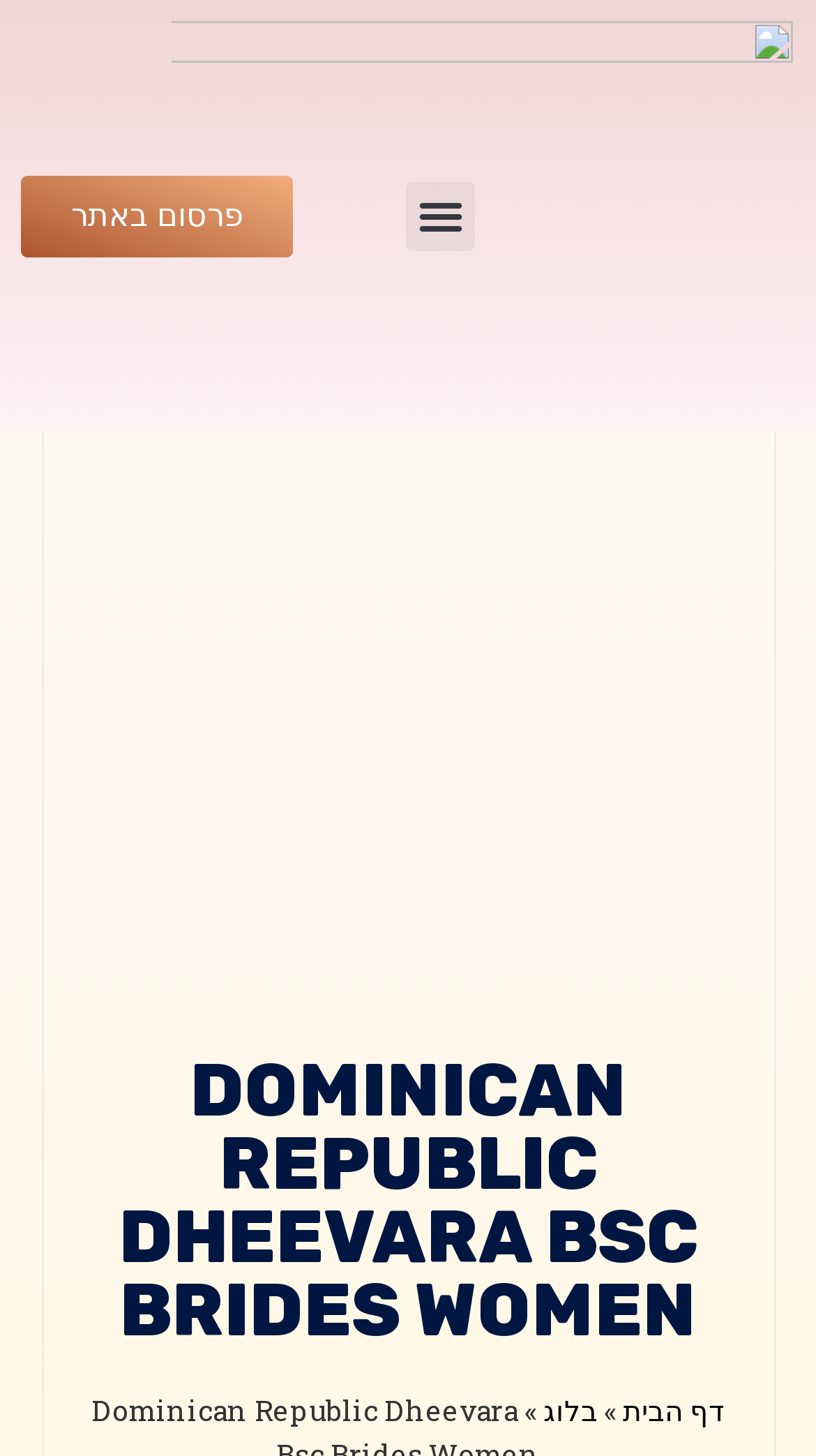Answer the question in one word or a short phrase:
What is the language of the website?

Hebrew